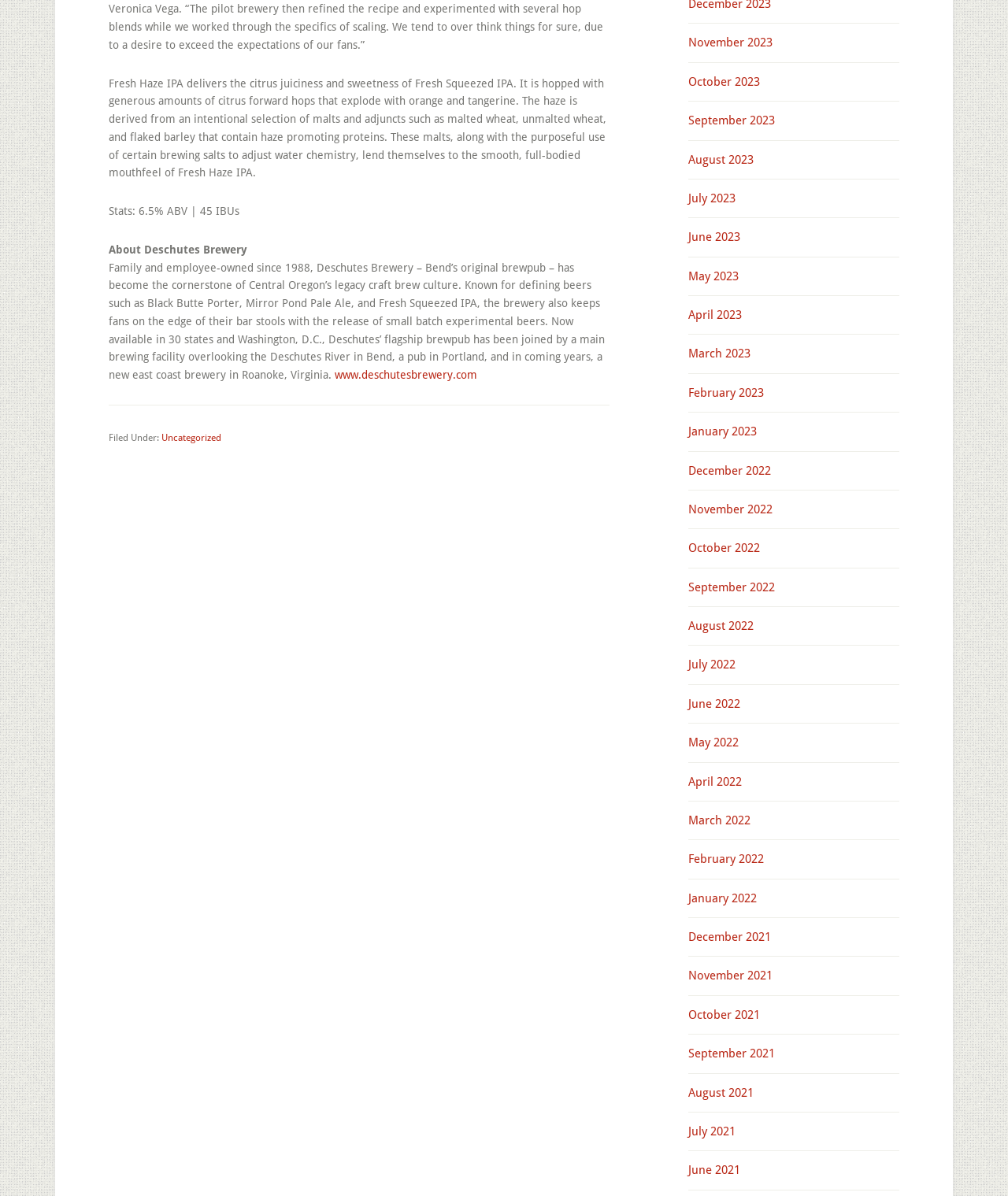What is the purpose of certain brewing salts in Fresh Haze IPA?
Use the information from the screenshot to give a comprehensive response to the question.

The answer can be found in the first StaticText element, which describes the brewing process of Fresh Haze IPA. According to the text, certain brewing salts are used to adjust water chemistry, which contributes to the smooth, full-bodied mouthfeel of the beer.